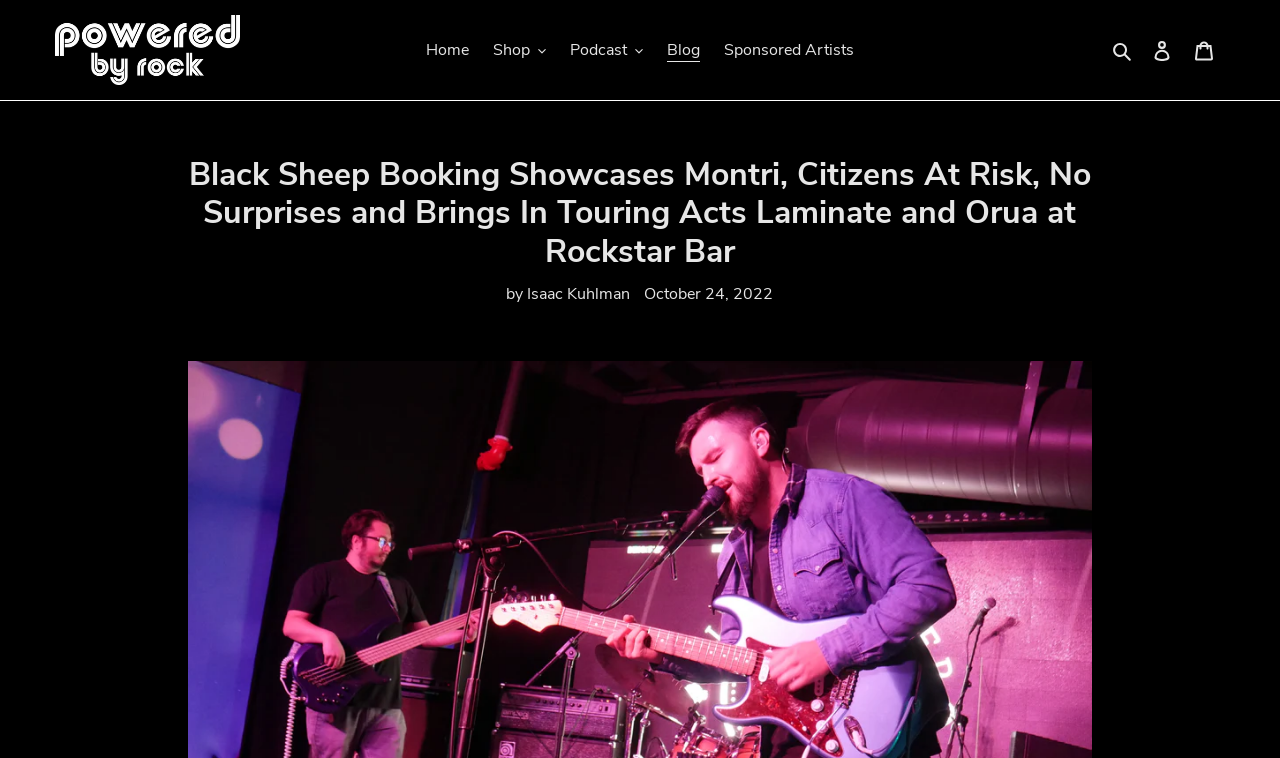Find the bounding box of the element with the following description: "Shop". The coordinates must be four float numbers between 0 and 1, formatted as [left, top, right, bottom].

[0.377, 0.046, 0.434, 0.086]